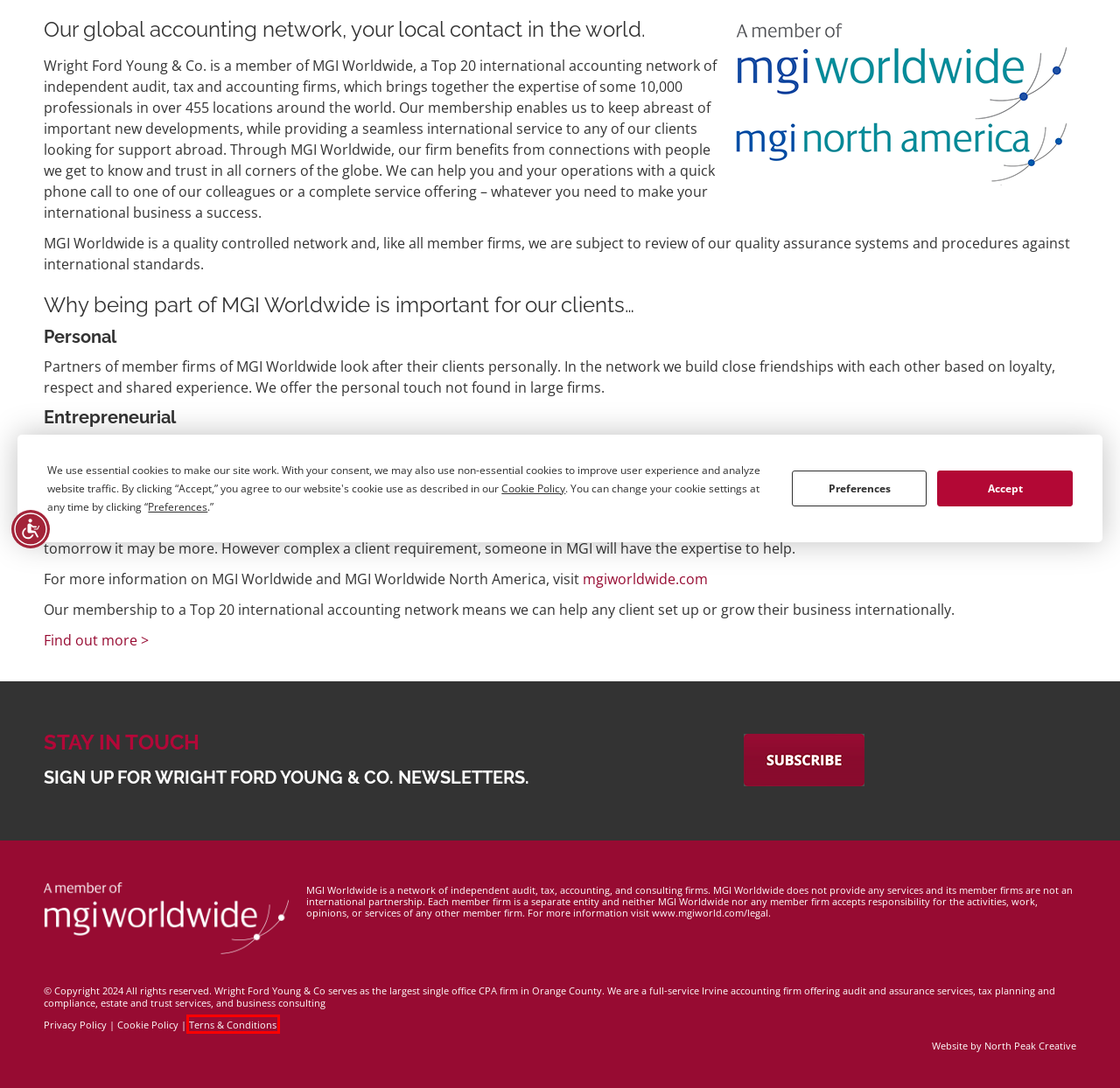You are provided with a screenshot of a webpage that has a red bounding box highlighting a UI element. Choose the most accurate webpage description that matches the new webpage after clicking the highlighted element. Here are your choices:
A. Newsletter Signup Form | Wright Ford Young & Co. Irvine, Orange County
B. MGI Worldwide |  International Accounting Association | CPA Alliance
C. HOME - North Peak Creative
D. Cookie Policy - Wright Ford Young & Co.
E. Who We Are | Wright Ford Young & Co. CPA Irvine, Orange County, CA
F. Privacy Policy - Wright Ford Young & Co.
G. Terms & Conditions - Wright Ford Young & Co.
H. Client Resources | Wright Ford Young & Co. Irvine, Orange County, CA

G